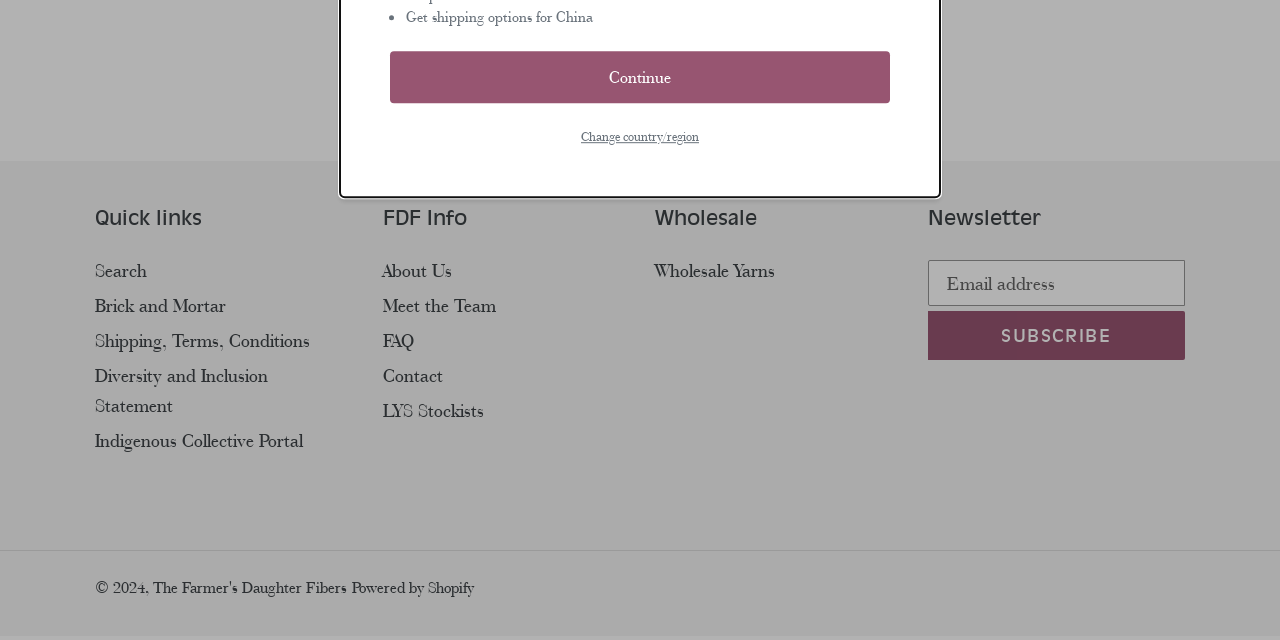Determine the bounding box coordinates in the format (top-left x, top-left y, bottom-right x, bottom-right y). Ensure all values are floating point numbers between 0 and 1. Identify the bounding box of the UI element described by: The Farmer's Daughter Fibers

[0.12, 0.902, 0.271, 0.933]